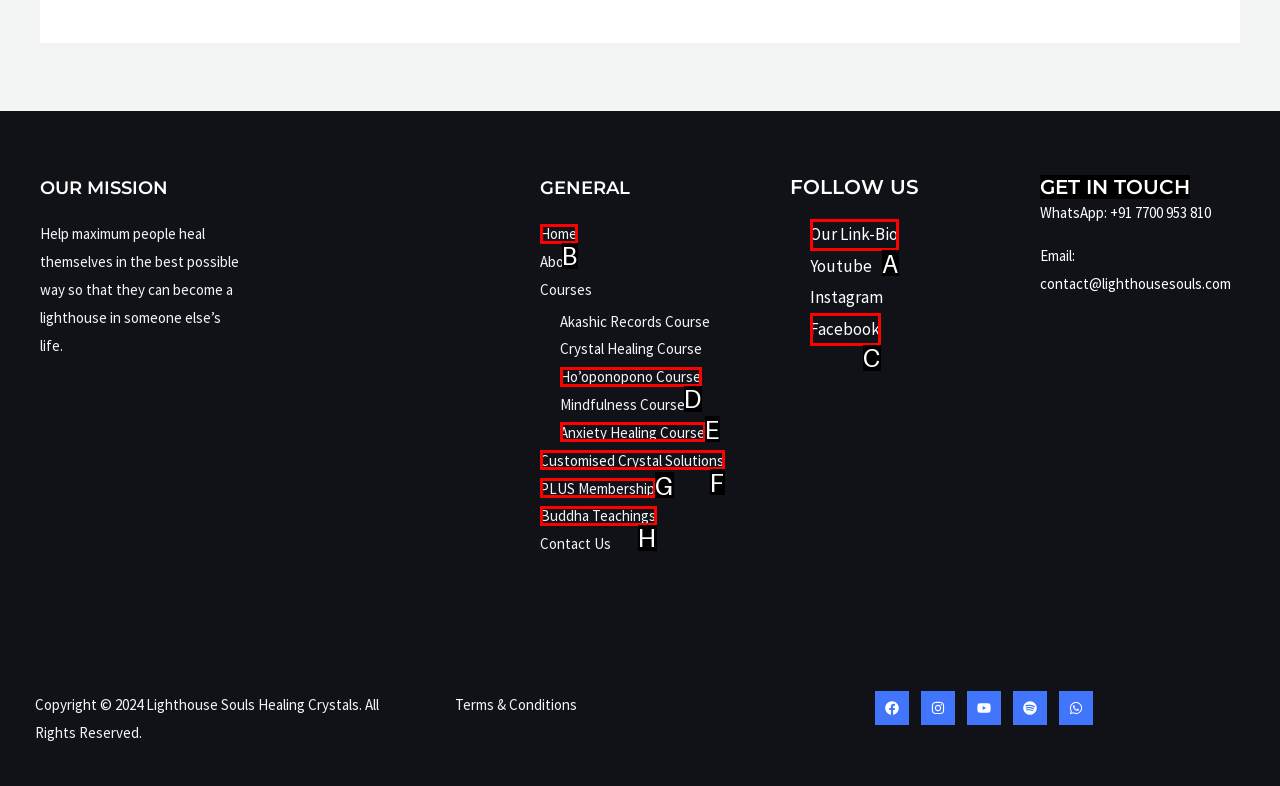Select the HTML element that matches the description: Our Link-Bio. Provide the letter of the chosen option as your answer.

A